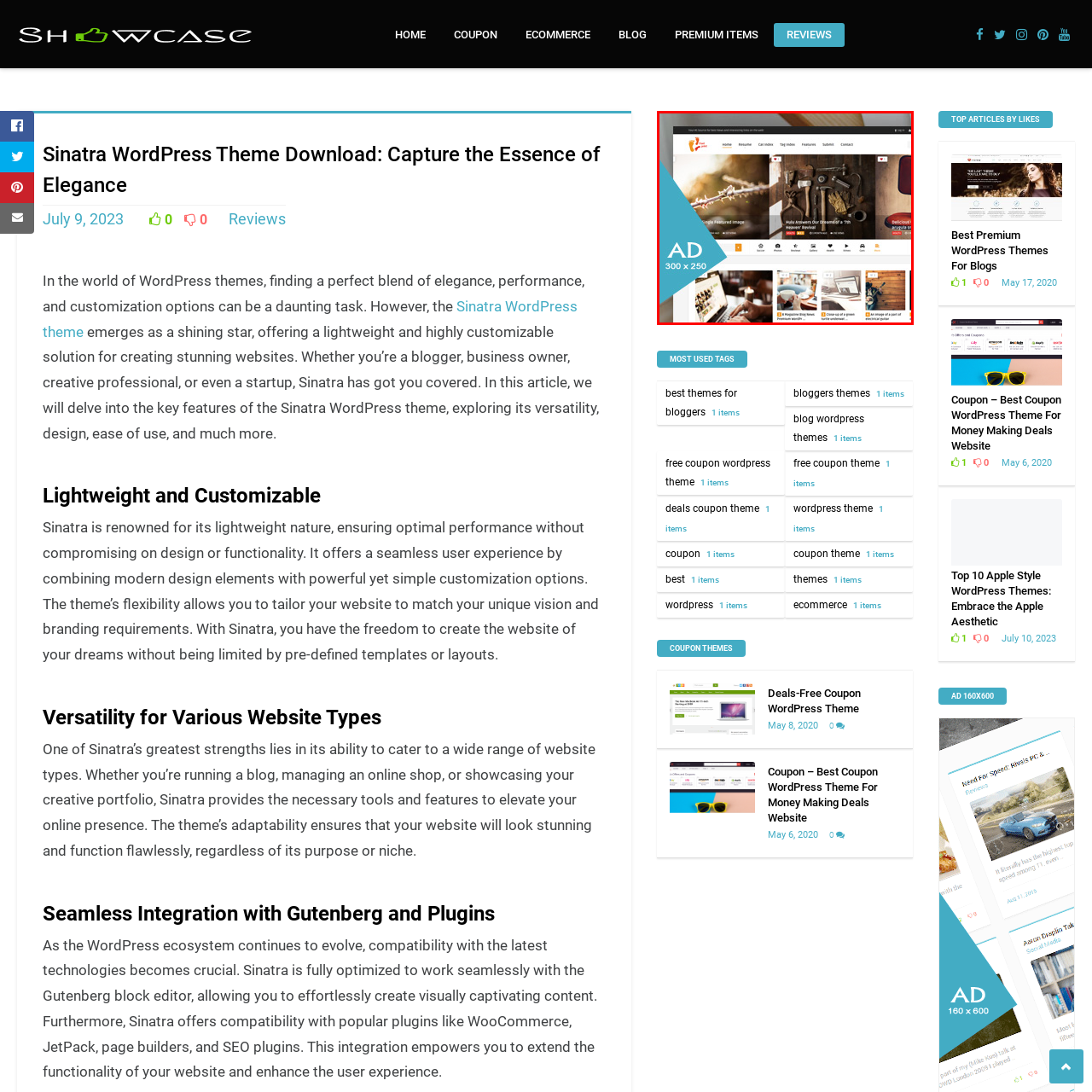What type of website is the theme suitable for?
Carefully examine the image within the red bounding box and provide a comprehensive answer based on what you observe.

The caption highlights the theme's versatility and creative potential, suggesting that it is suitable for diverse website needs, including blogs and eCommerce platforms, as mentioned in the caption.